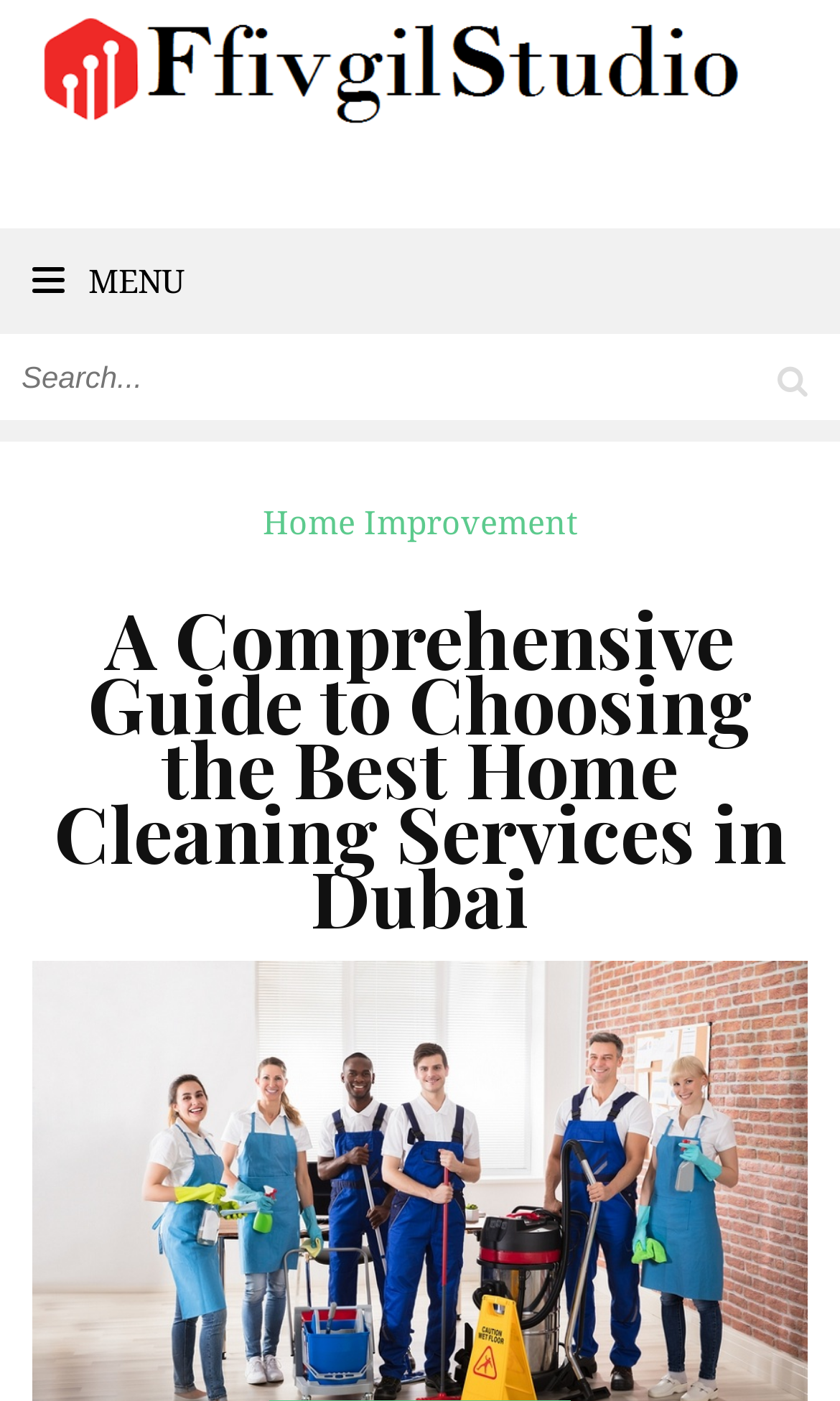Give a concise answer using one word or a phrase to the following question:
What type of image is associated with the 'General' link?

No specific type